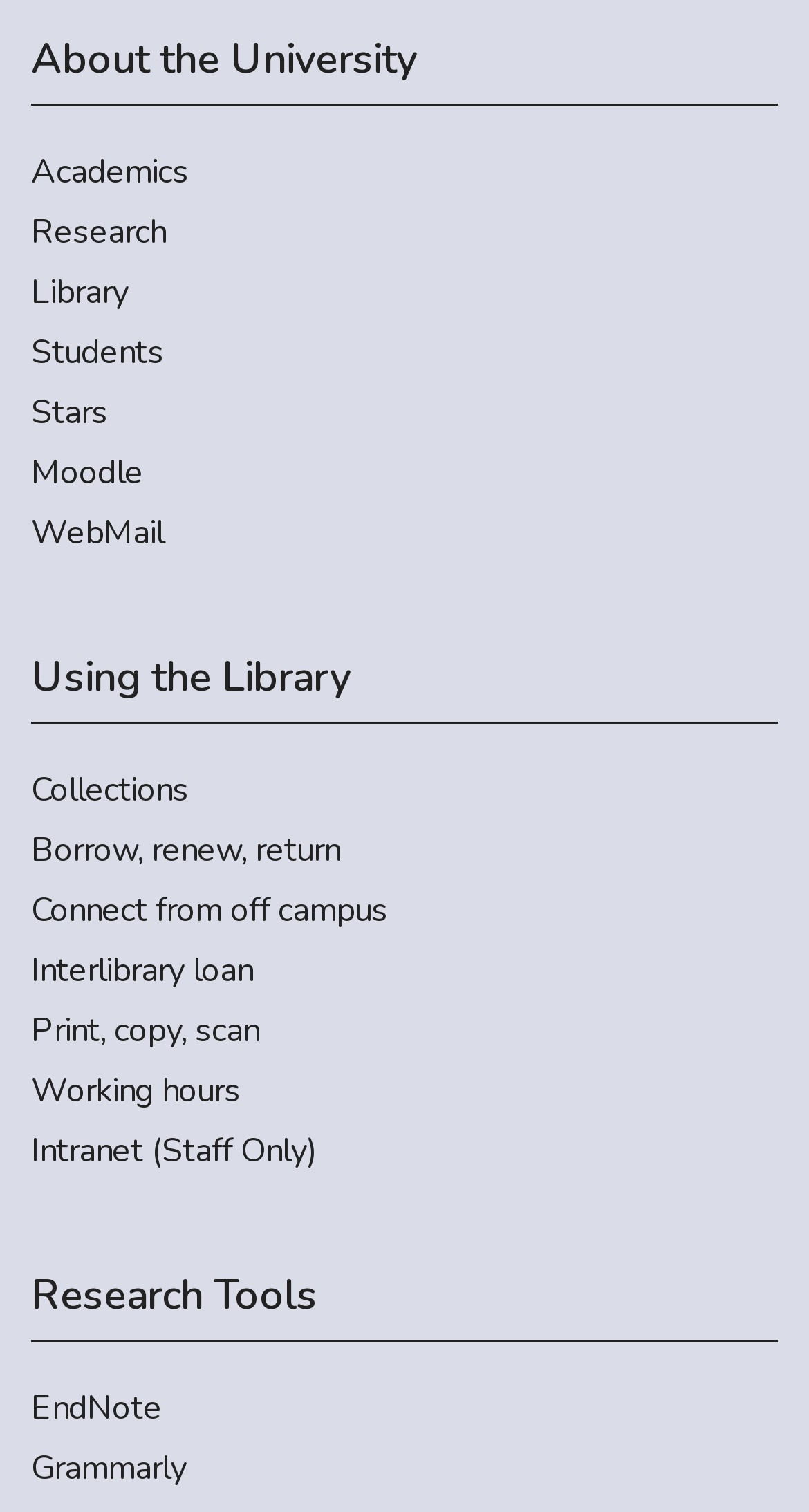Please identify the bounding box coordinates of the region to click in order to complete the given instruction: "Use EndNote". The coordinates should be four float numbers between 0 and 1, i.e., [left, top, right, bottom].

[0.038, 0.914, 0.962, 0.947]